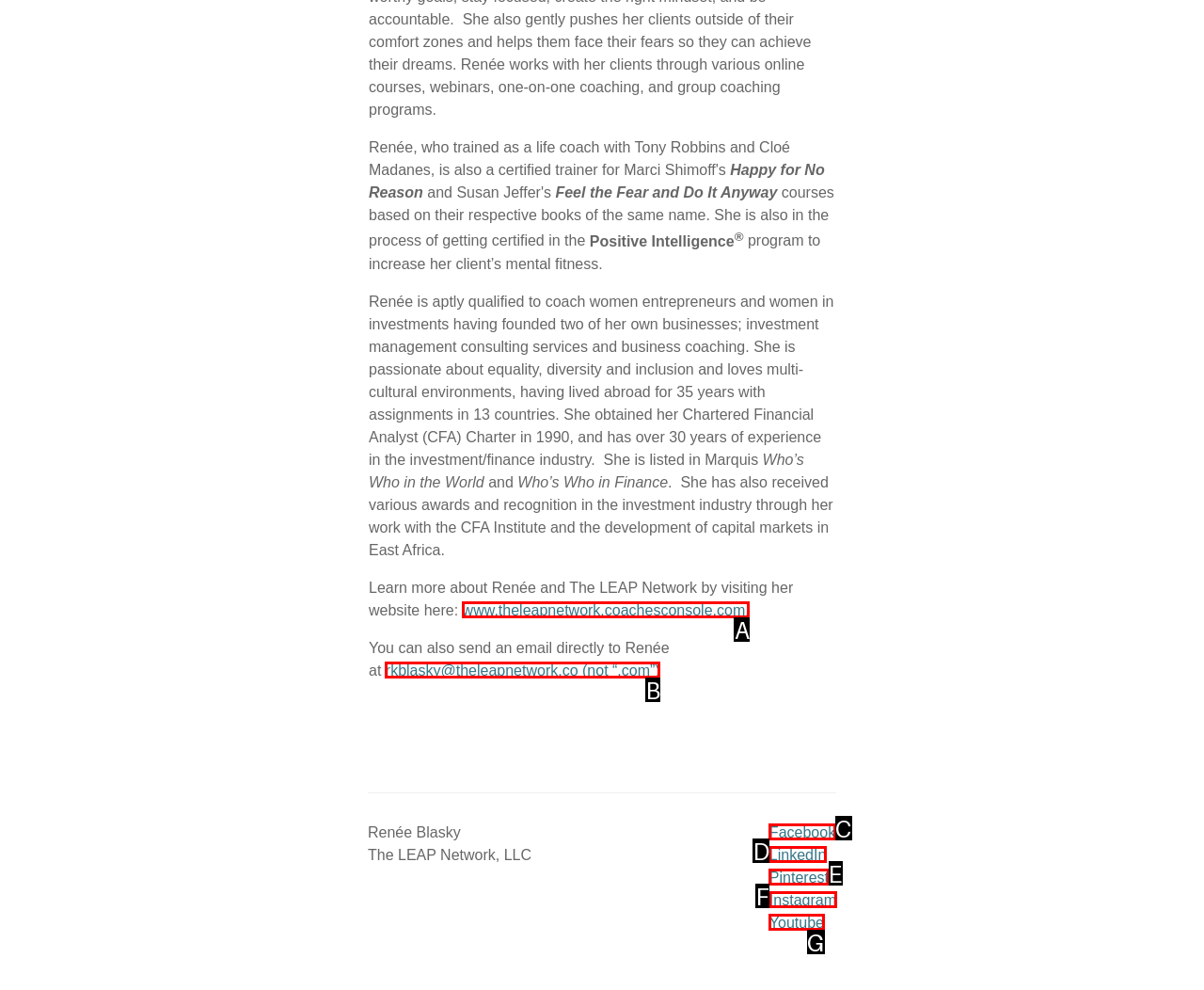Using the provided description: Facebook, select the HTML element that corresponds to it. Indicate your choice with the option's letter.

C